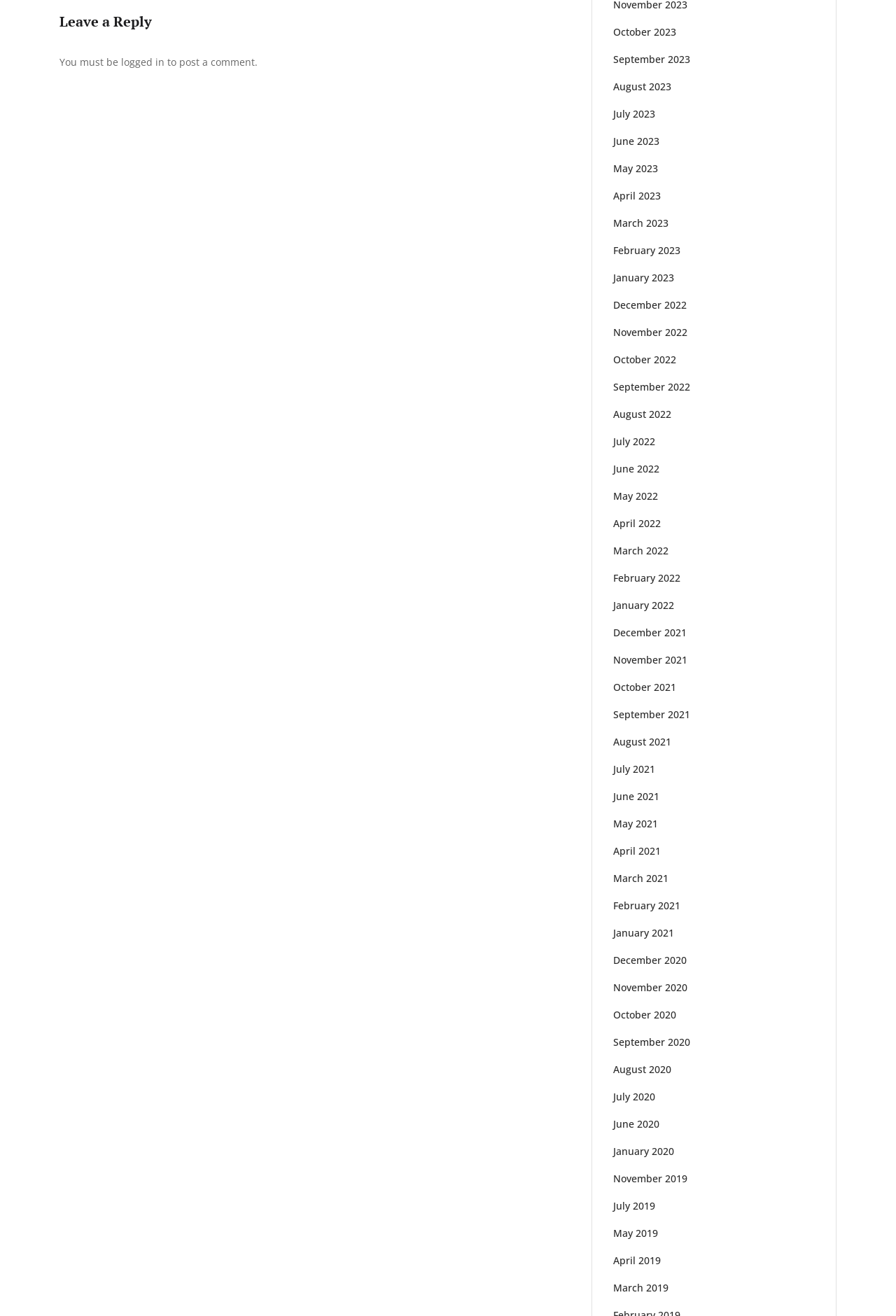Analyze the image and give a detailed response to the question:
How many years are represented on this webpage?

The webpage lists months from 2019 to 2023, which suggests that there are 5 years represented on this webpage.